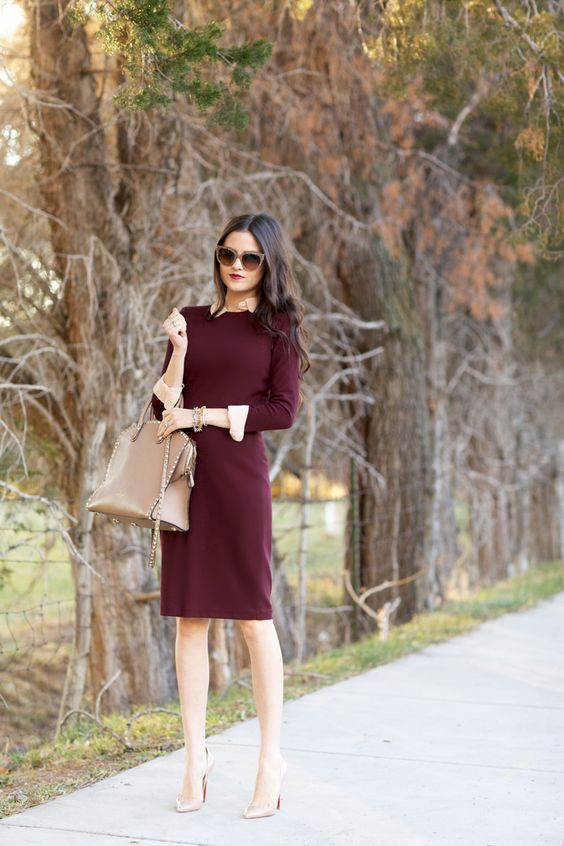Capture every detail in the image and describe it fully.

In this elegant outdoor scene, a woman confidently poses wearing a chic burgundy dress that features long sleeves and a sleek silhouette, perfect for a stylish day out. The dress's simplicity is complemented by her choice of accessories, including a fashionable beige handbag and statement bracelets that add a touch of glamour. She stands on a paved path lined with trees, showcasing the beauty of nature in the background, creating a warm and inviting atmosphere. The outfit is completed with nude glossy heeled pumps, enhancing her sophisticated look while offering a versatile option that pairs well with the rich hue of the dress. Her style exudes confidence and grace, making it an inspiring ensemble for any occasion.